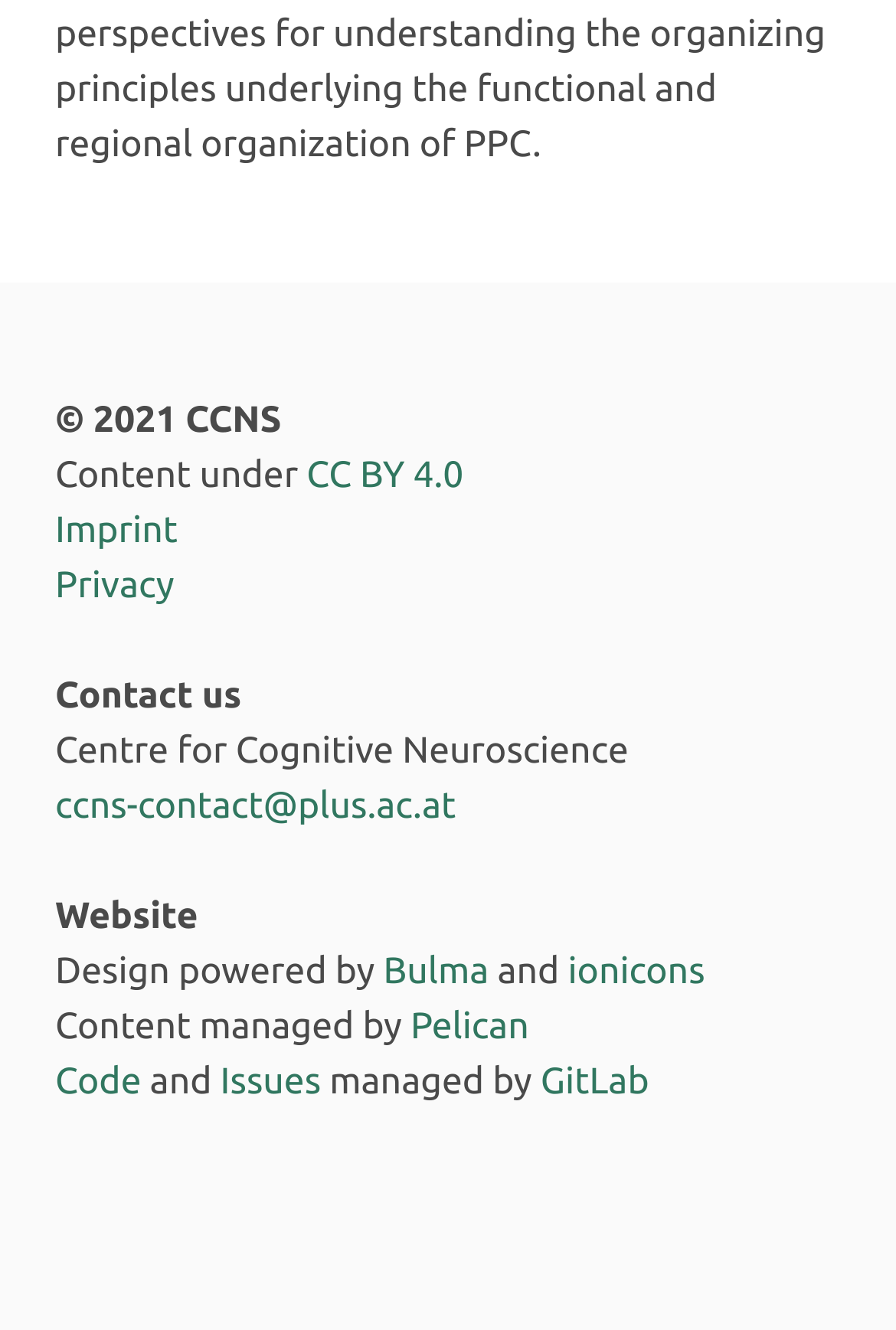What is the name of the website design framework?
Answer the question with a detailed and thorough explanation.

The name of the website design framework can be found at the bottom of the webpage, where it says 'Design powered by Bulma'. This indicates that the webpage uses the Bulma framework for its design and layout.